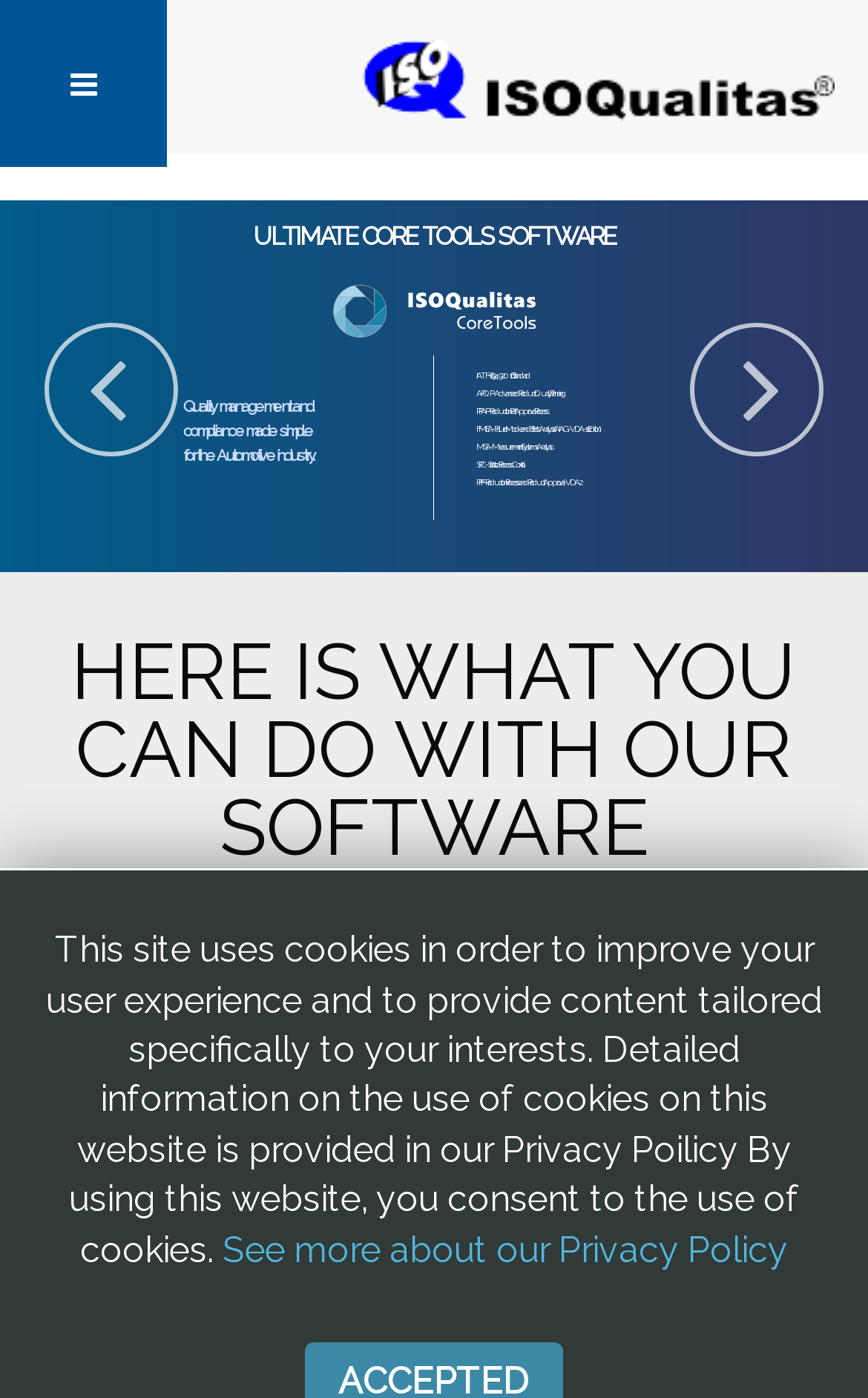Predict the bounding box of the UI element that fits this description: "ISOQualitas".

[0.418, 0.008, 0.962, 0.102]